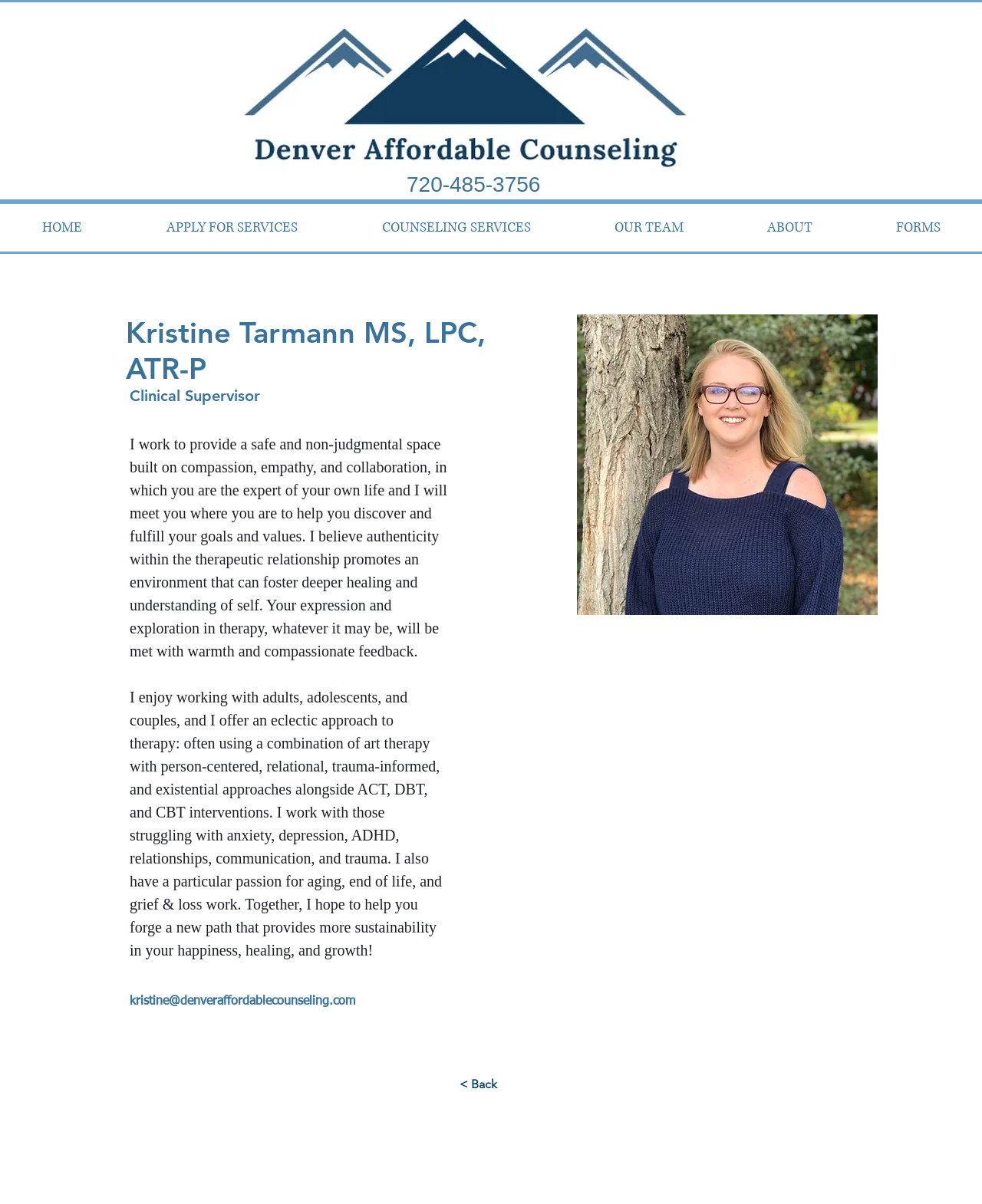What is the theme of the image on the webpage?
Provide a concise answer using a single word or phrase based on the image.

Portrait of a person